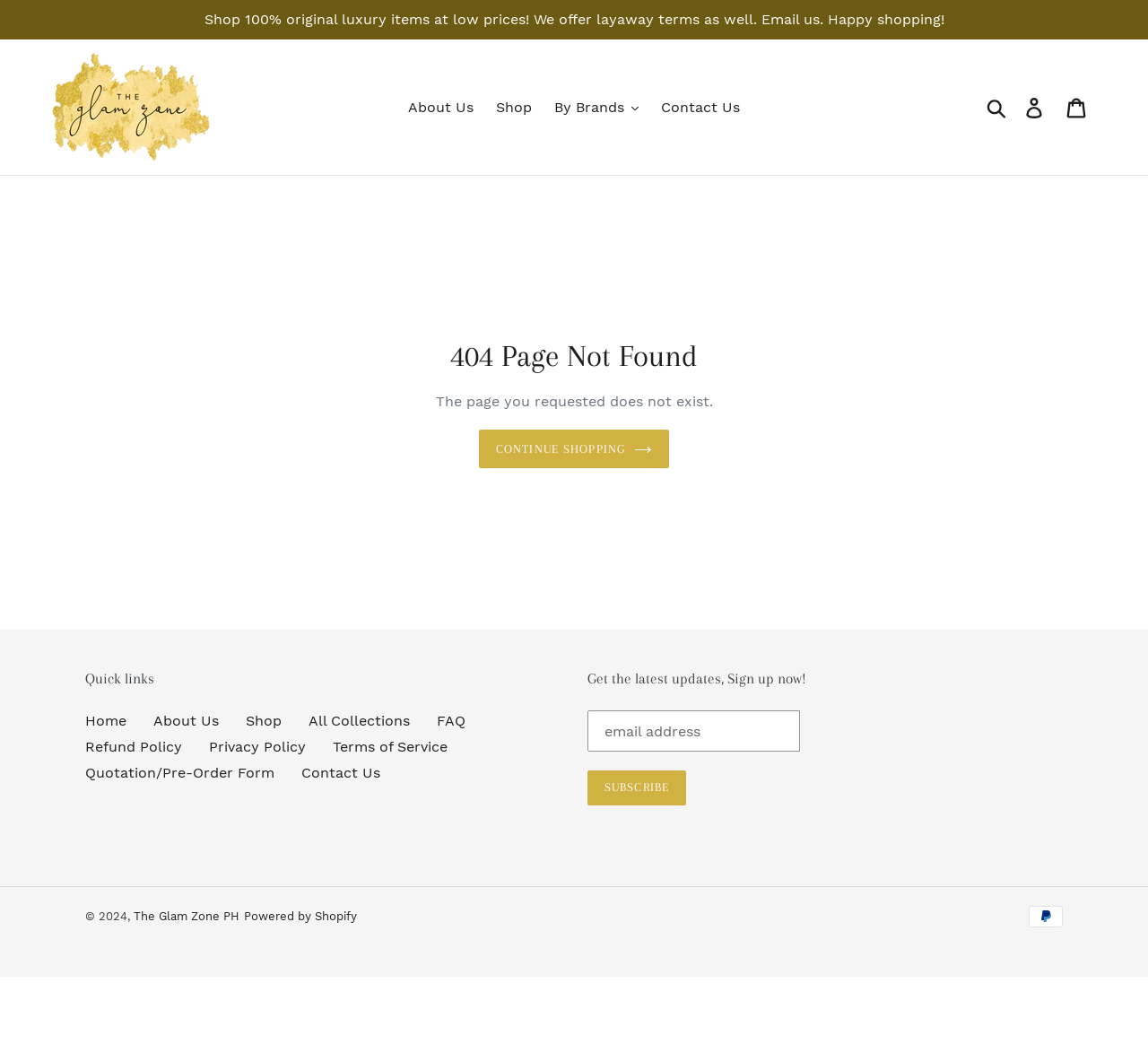Identify the bounding box coordinates of the region that should be clicked to execute the following instruction: "Log in to your account".

[0.884, 0.084, 0.92, 0.122]